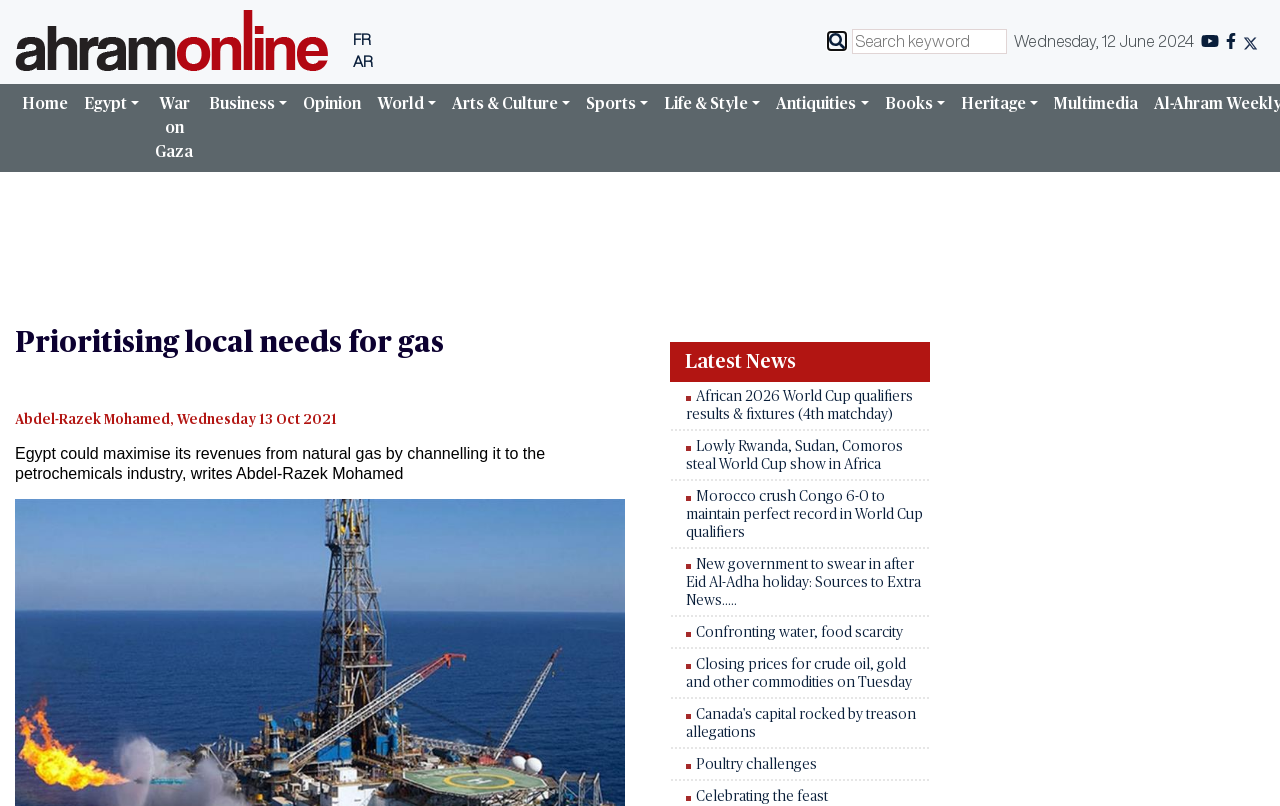Examine the image and give a thorough answer to the following question:
How many news articles are listed under 'Latest News'?

I counted the number of LayoutTableRow elements under the 'Latest News' heading, which represents individual news articles. There are 6 rows, each containing a news article.